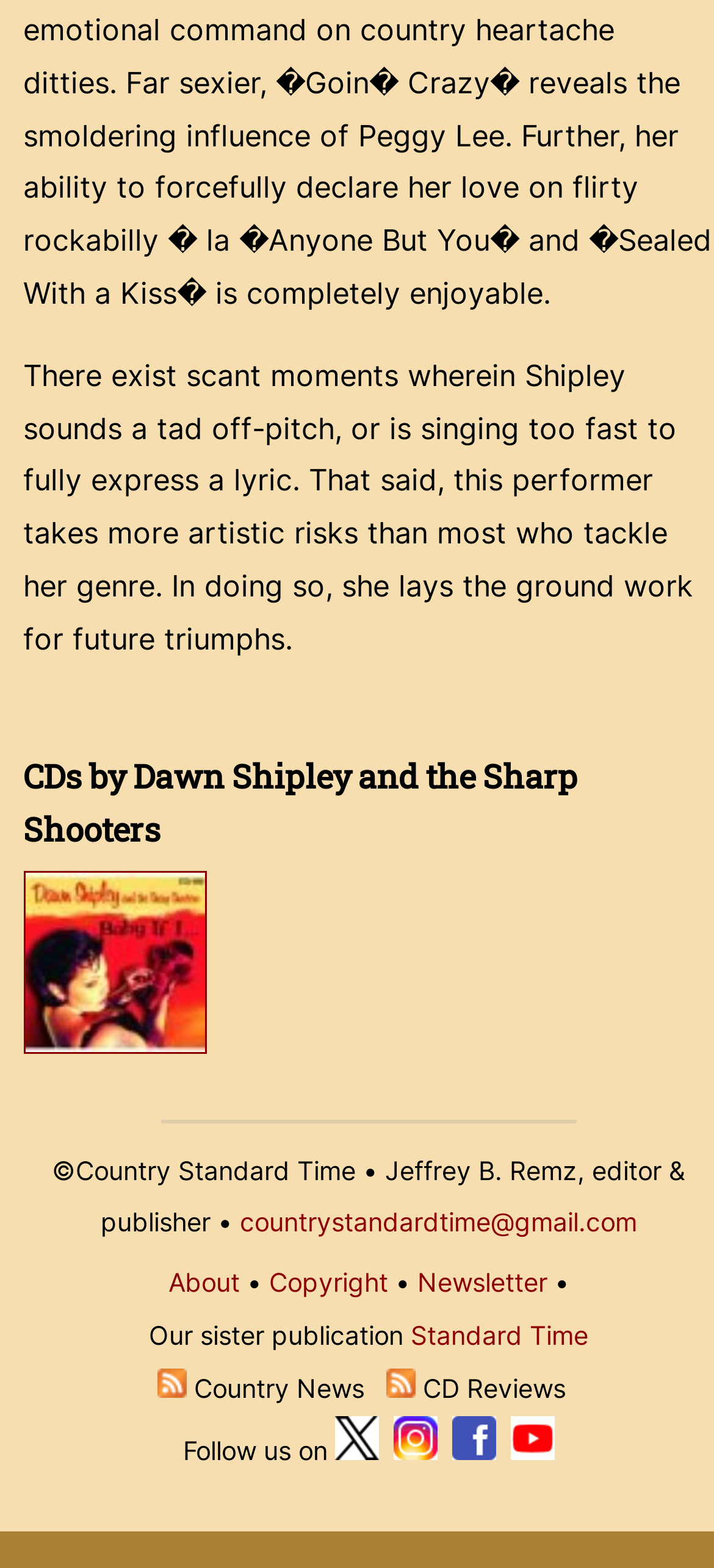Please identify the bounding box coordinates of the region to click in order to complete the task: "Explore the 'Kaomise' page". The coordinates must be four float numbers between 0 and 1, specified as [left, top, right, bottom].

None